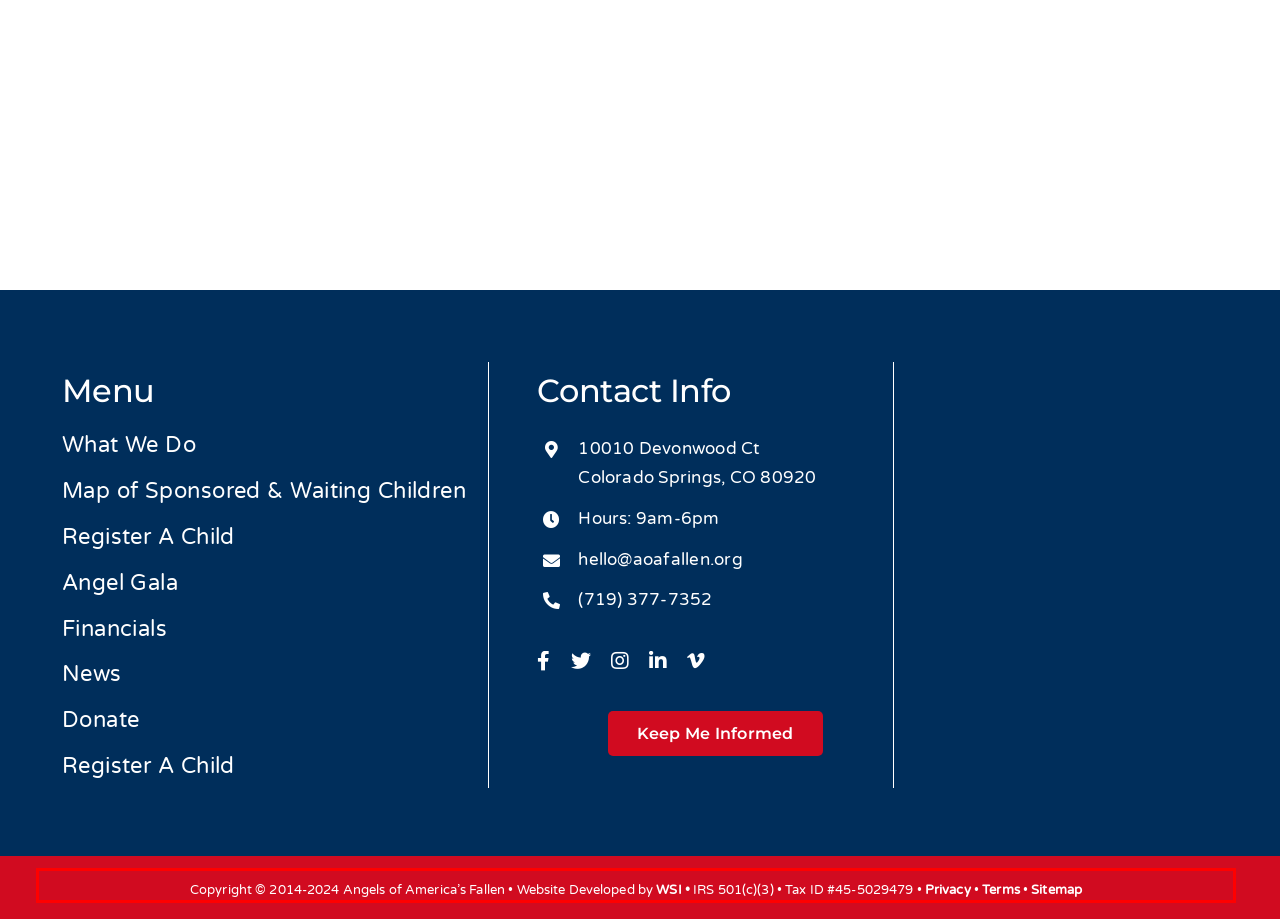There is a UI element on the webpage screenshot marked by a red bounding box. Extract and generate the text content from within this red box.

Copyright © 2014-2024 Angels of America’s Fallen • Website Developed by WSI • IRS 501(c)(3) • Tax ID #45-5029479 • Privacy • Terms • Sitemap